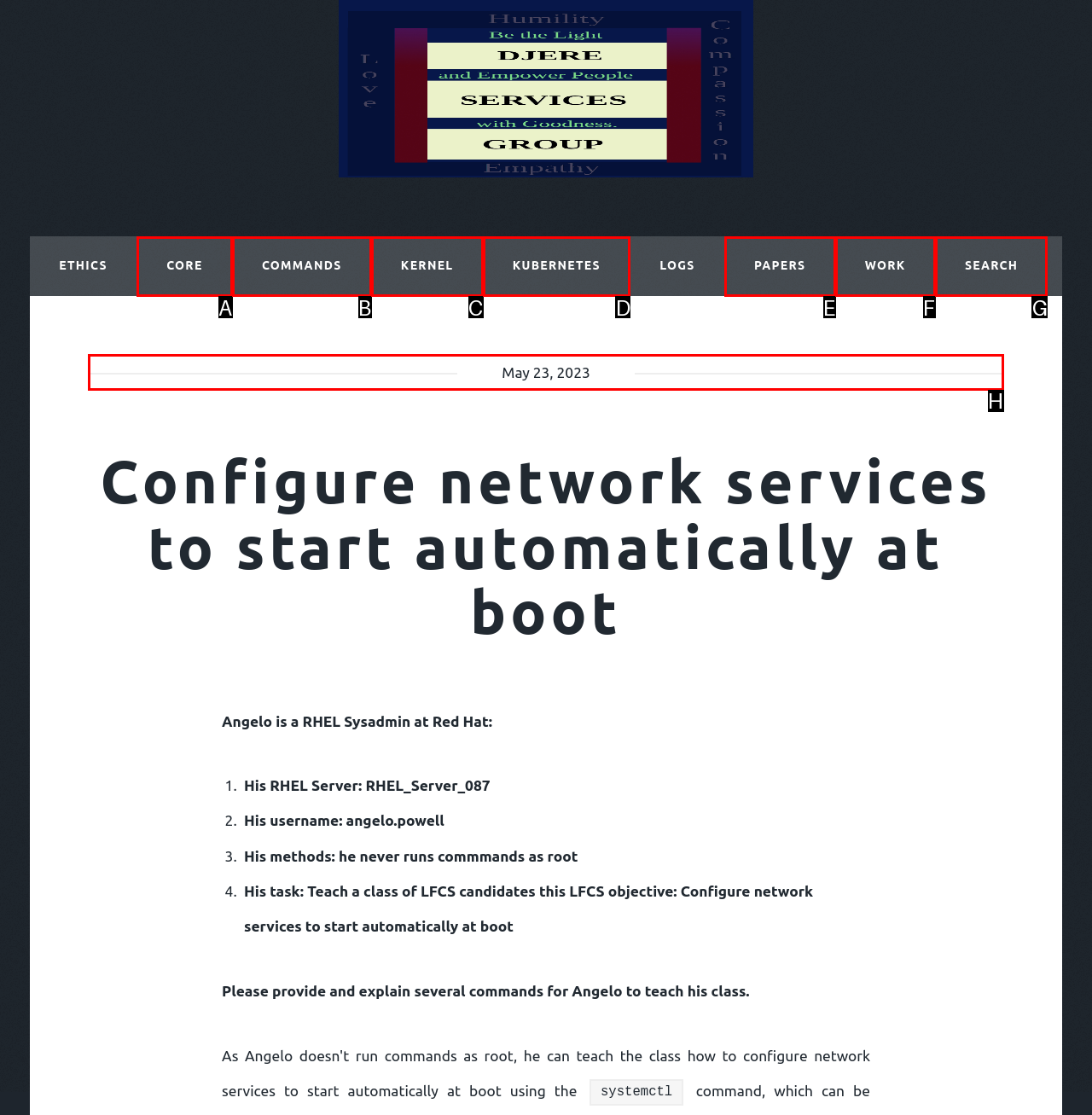Which choice should you pick to execute the task: Click on the time
Respond with the letter associated with the correct option only.

H